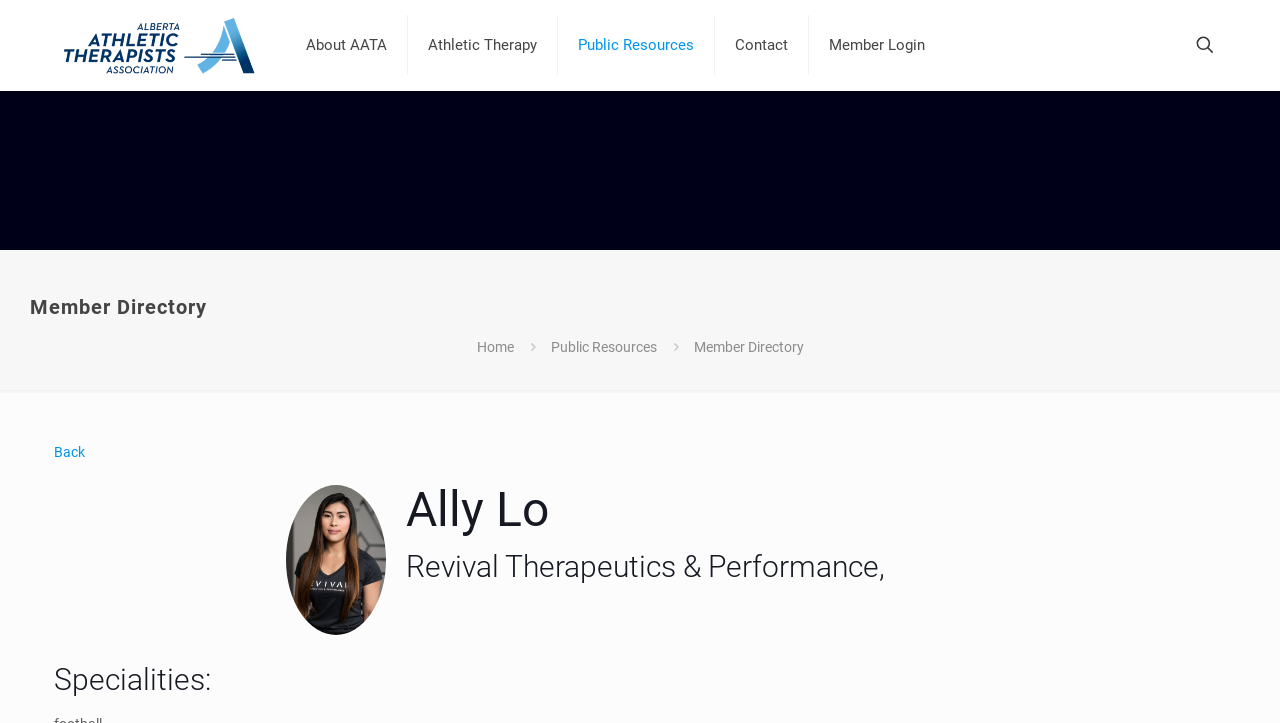Please provide a brief answer to the following inquiry using a single word or phrase:
How many headings are in the member directory section?

3